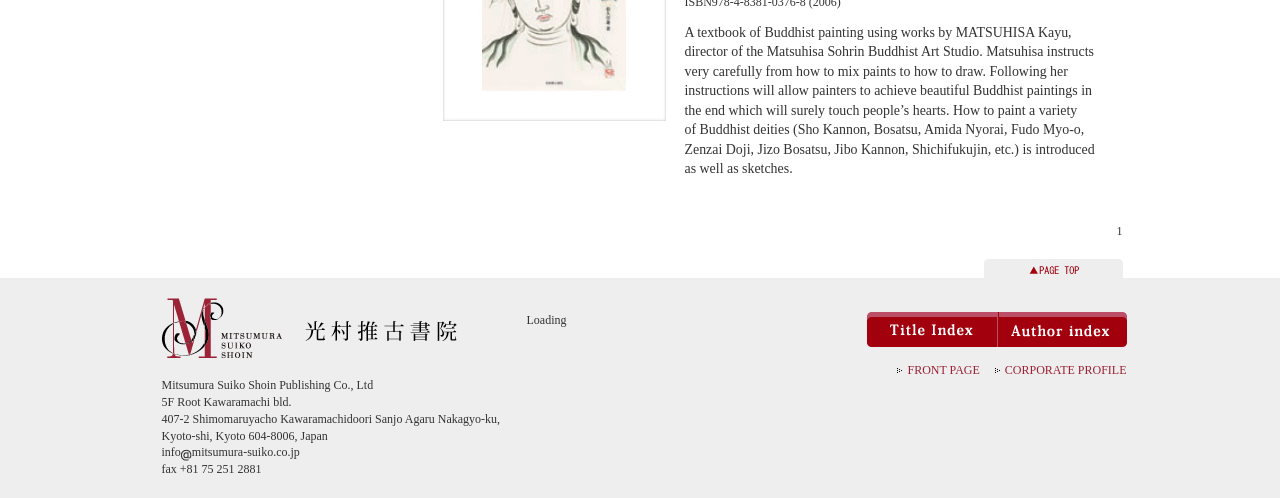Carefully observe the image and respond to the question with a detailed answer:
What is the name of the publishing company?

The name of the publishing company can be found in the text 'Mitsumura Suiko Shoin Publishing Co., Ltd' which is located at the bottom left of the webpage.